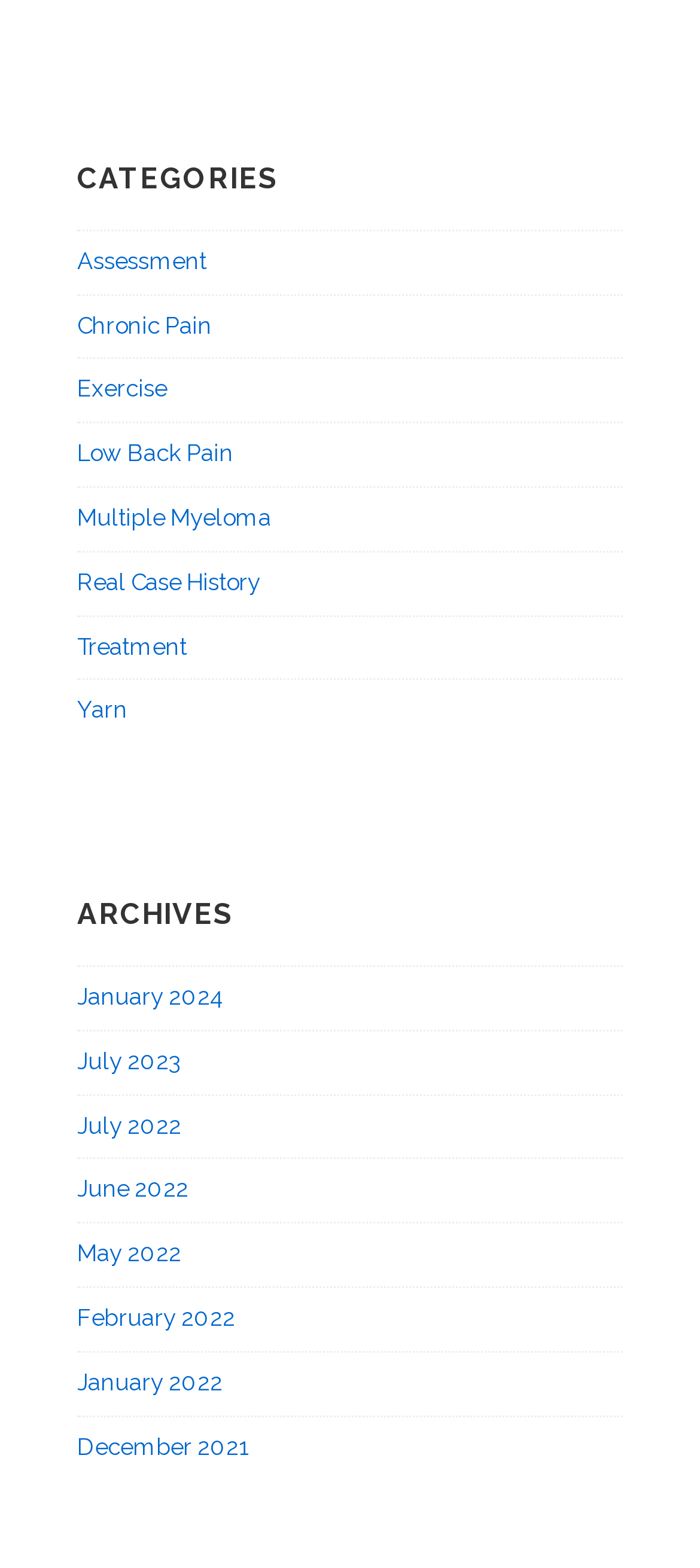Respond with a single word or phrase to the following question:
How many archives are listed?

9